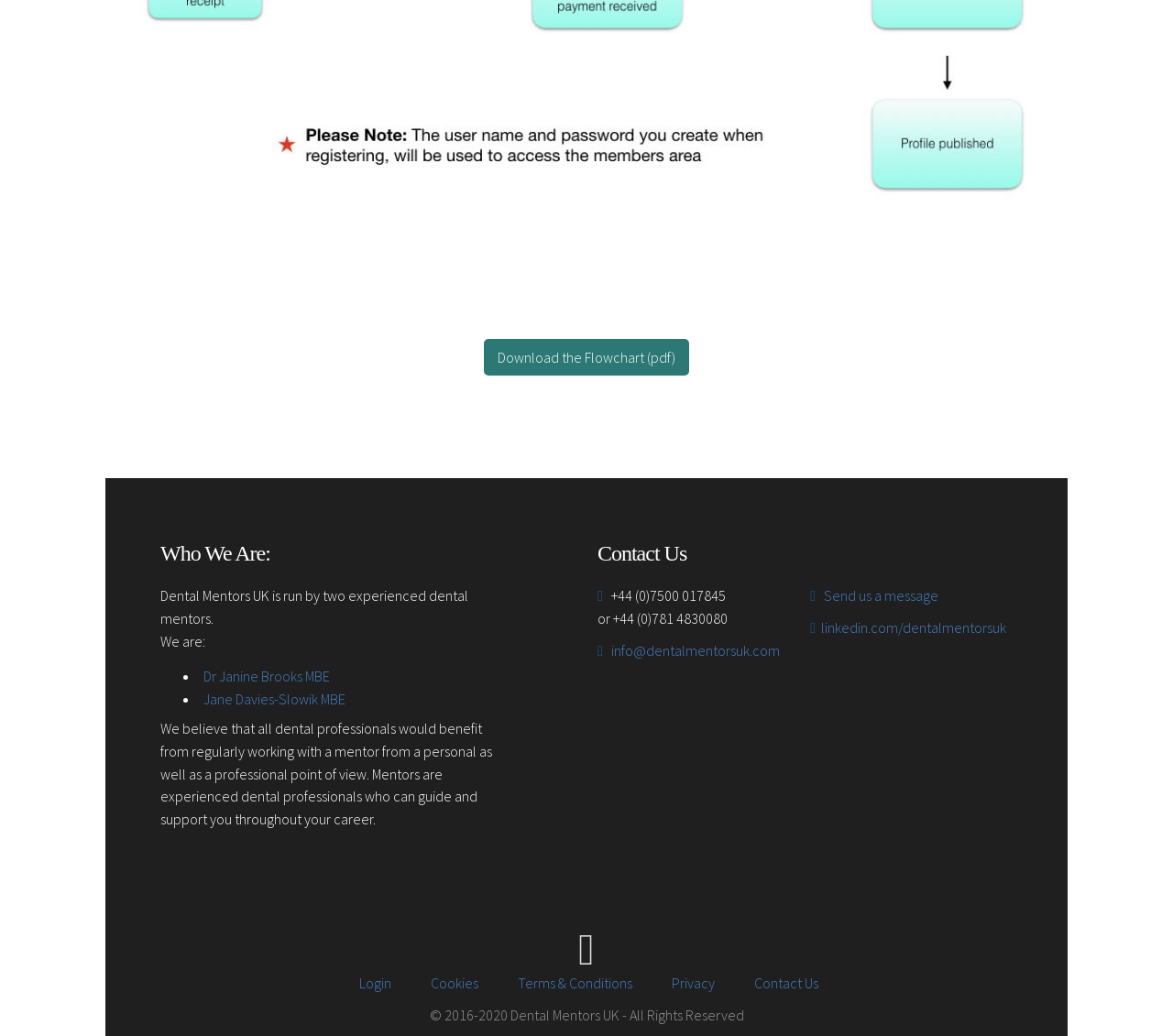Locate the bounding box coordinates of the element you need to click to accomplish the task described by this instruction: "Send an email to Dental Mentors UK".

[0.521, 0.619, 0.665, 0.636]